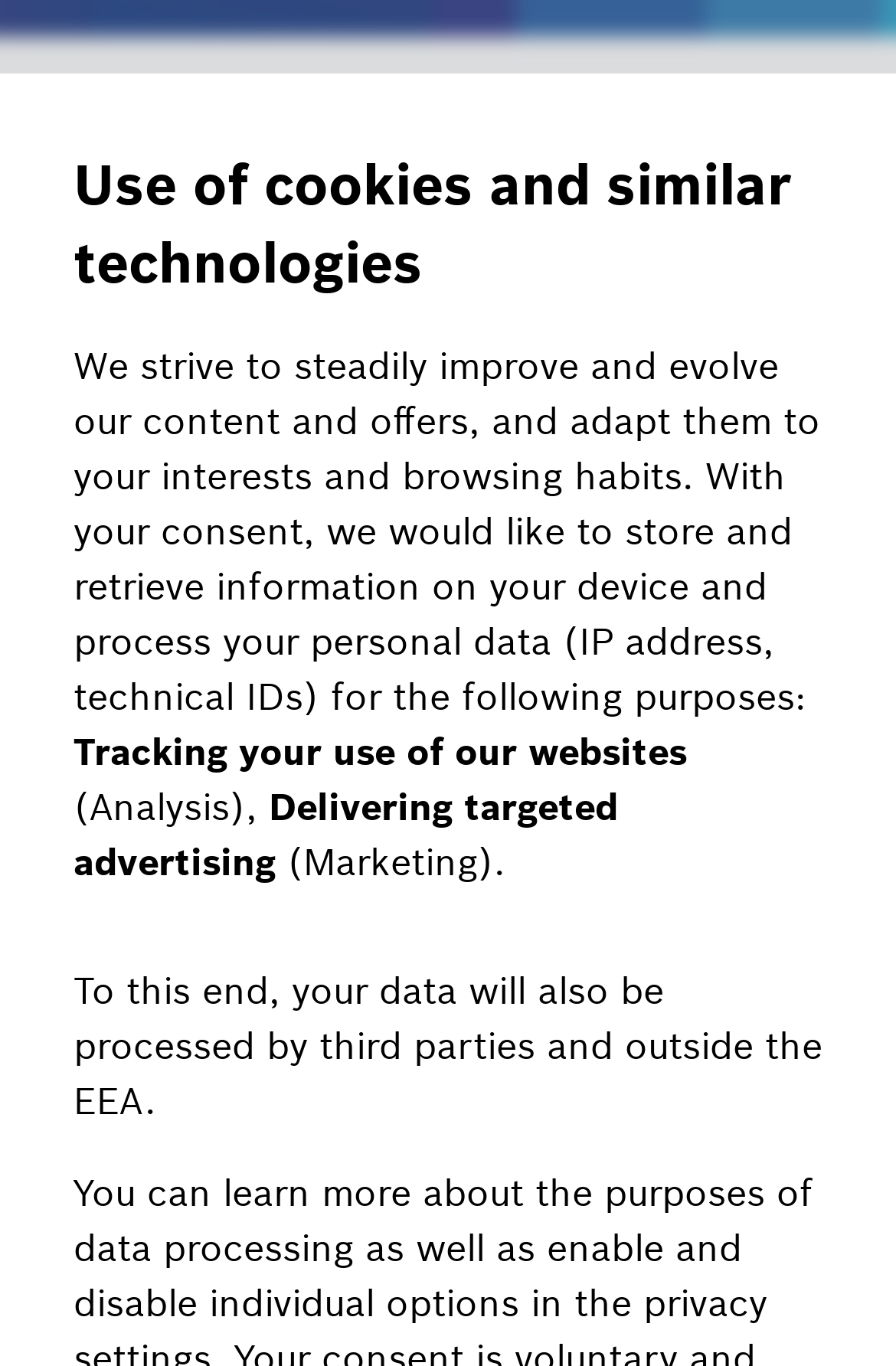Determine the bounding box for the UI element that matches this description: "Sign In / Register User".

[0.792, 0.192, 0.872, 0.225]